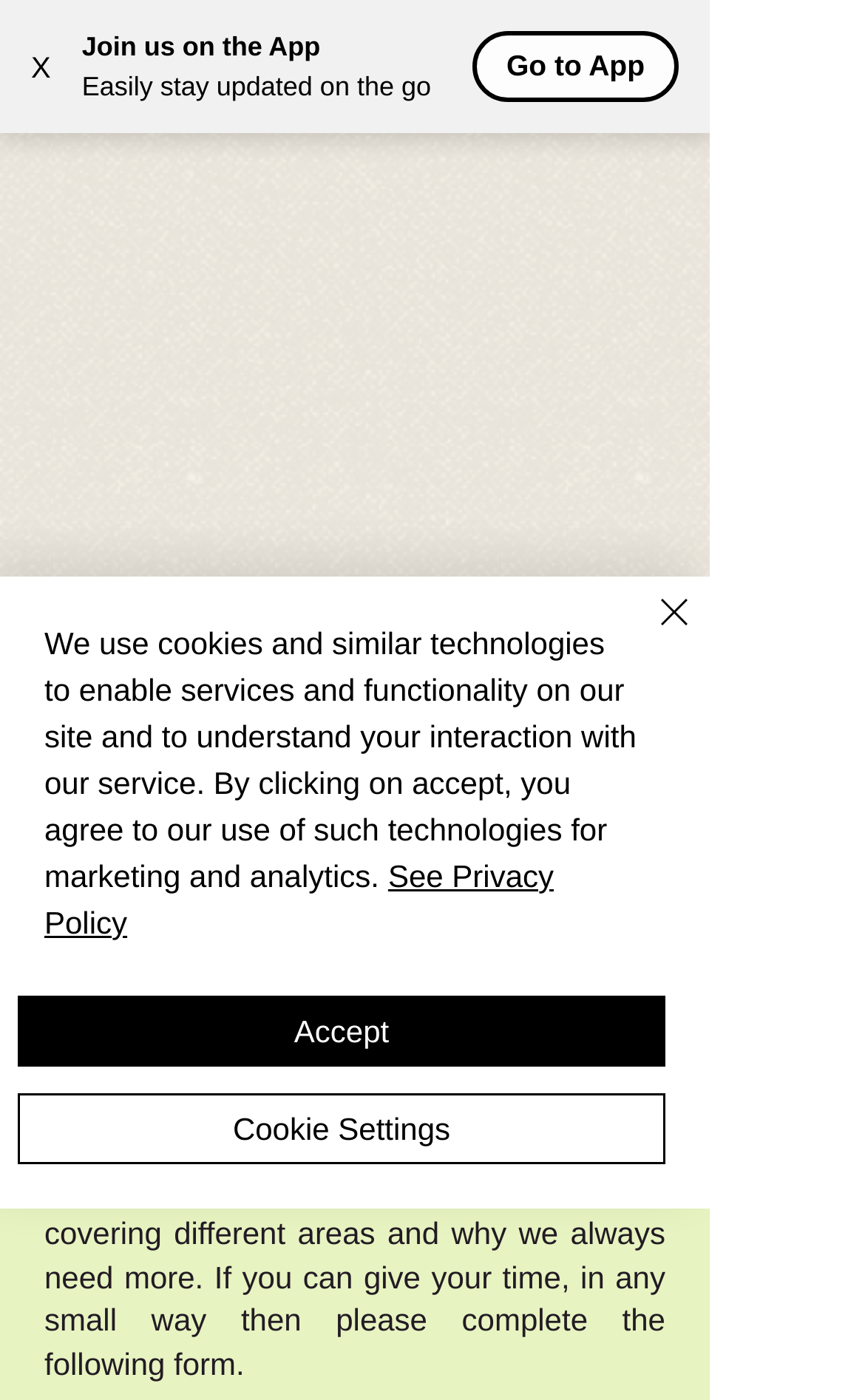What is the theme of the website?
With the help of the image, please provide a detailed response to the question.

I inferred the theme of the website by looking at the logo image description and the overall structure of the webpage, which suggest it is related to an animal sanctuary and welfare.